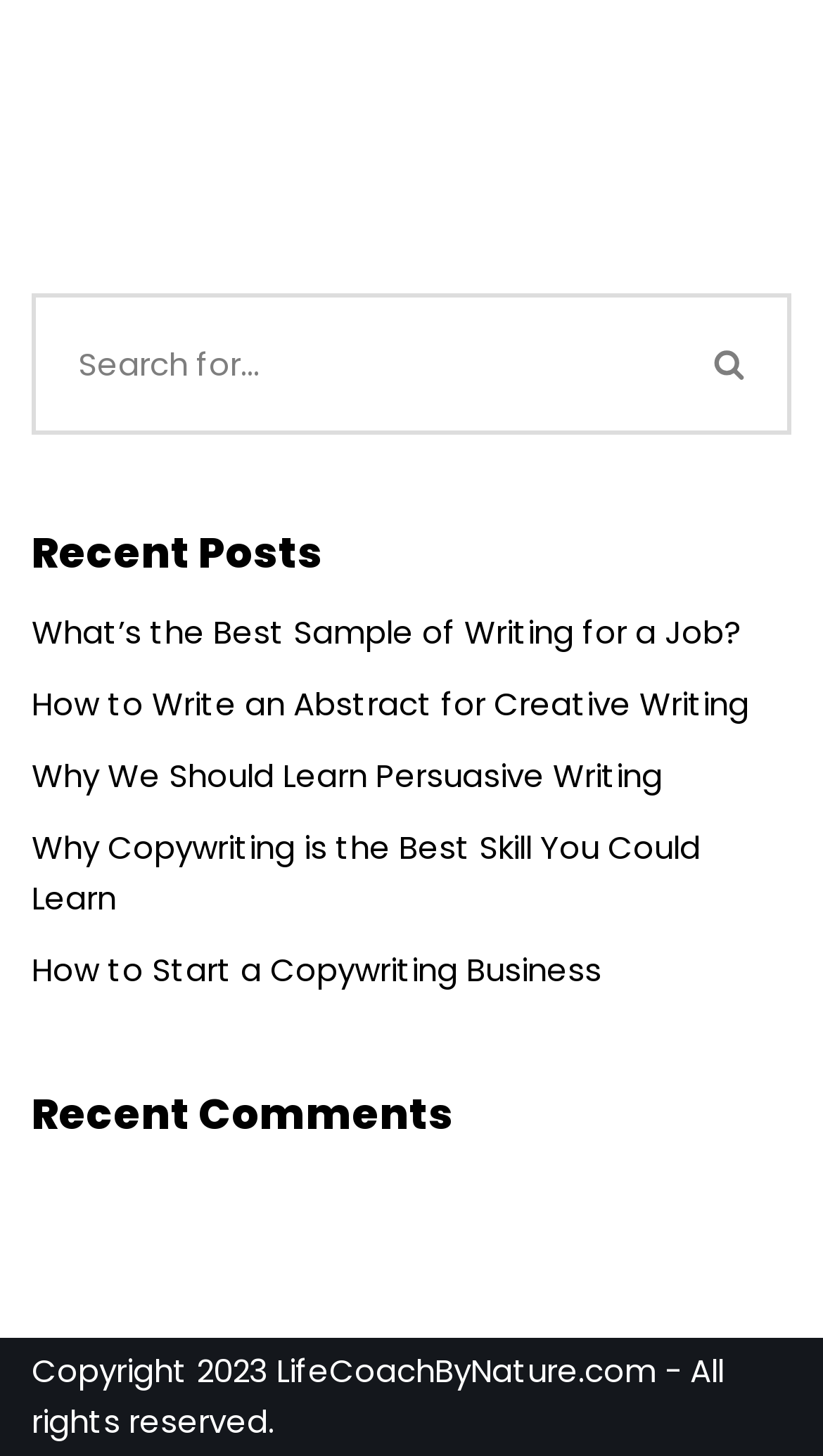Given the element description parent_node: Search for... aria-label="Search", identify the bounding box coordinates for the UI element on the webpage screenshot. The format should be (top-left x, top-left y, bottom-right x, bottom-right y), with values between 0 and 1.

[0.817, 0.202, 0.962, 0.299]